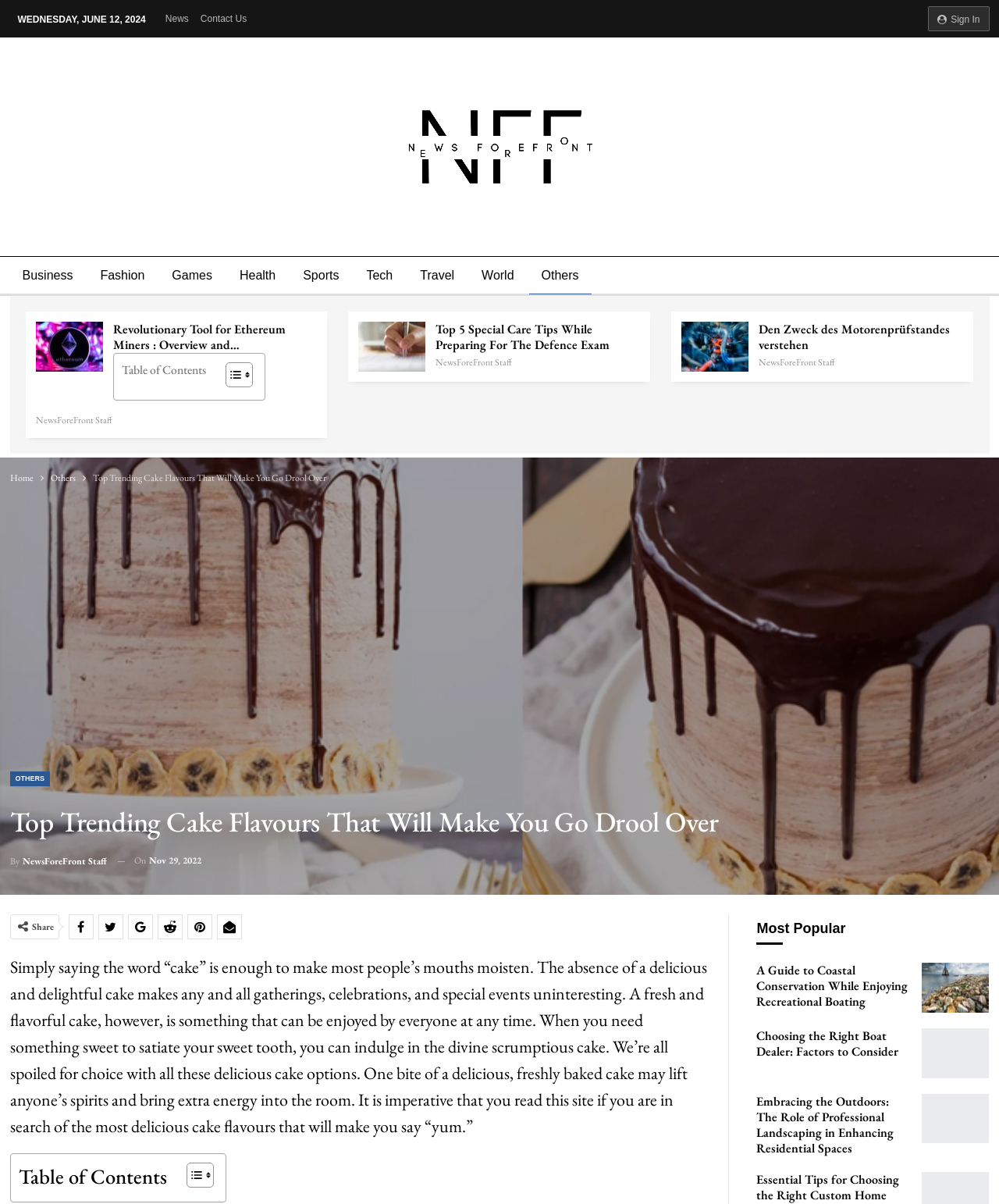Locate the bounding box coordinates of the segment that needs to be clicked to meet this instruction: "Click on the 'Others' link".

[0.529, 0.213, 0.592, 0.244]